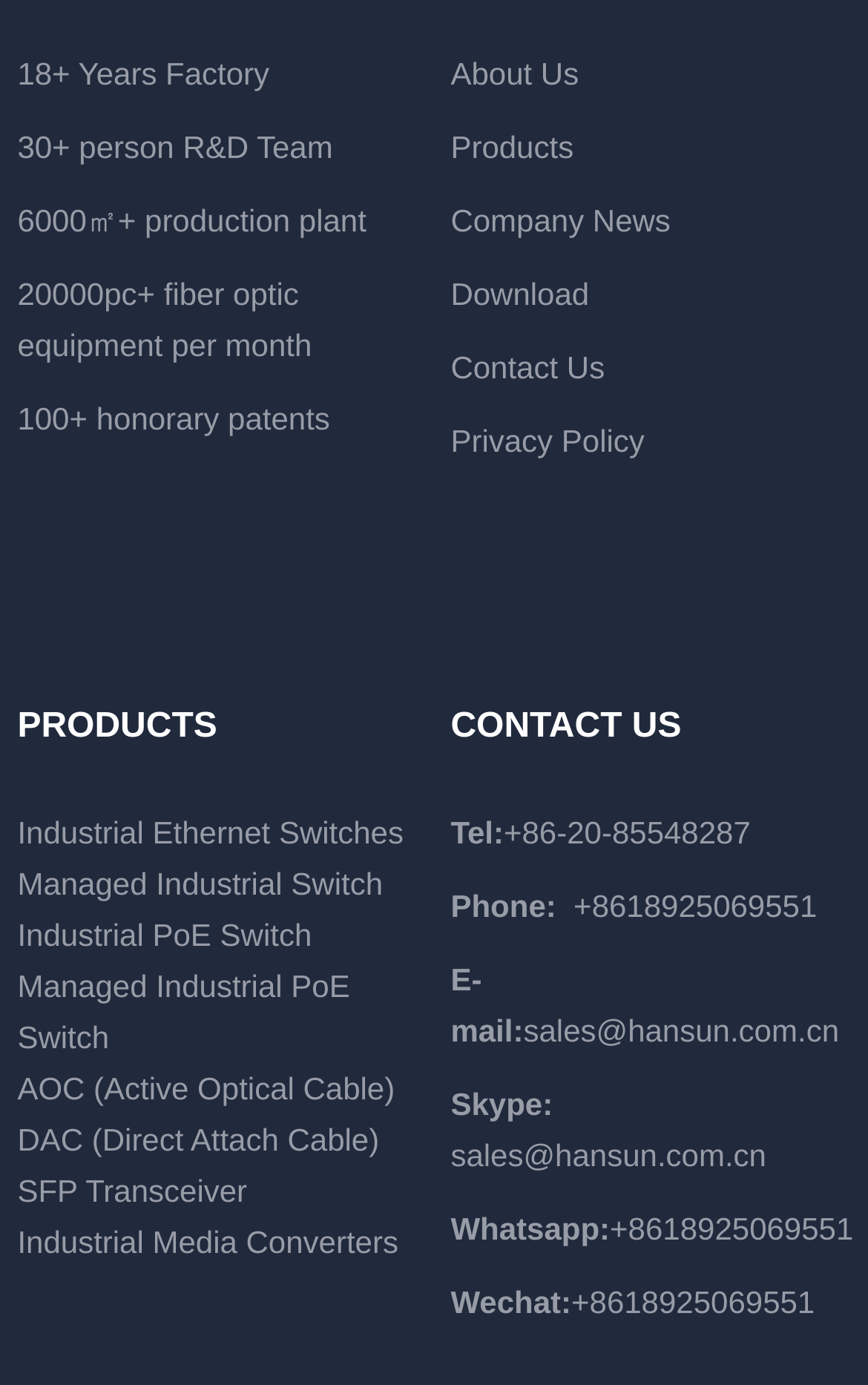Determine the bounding box coordinates of the UI element that matches the following description: "April 19, 2023". The coordinates should be four float numbers between 0 and 1 in the format [left, top, right, bottom].

None